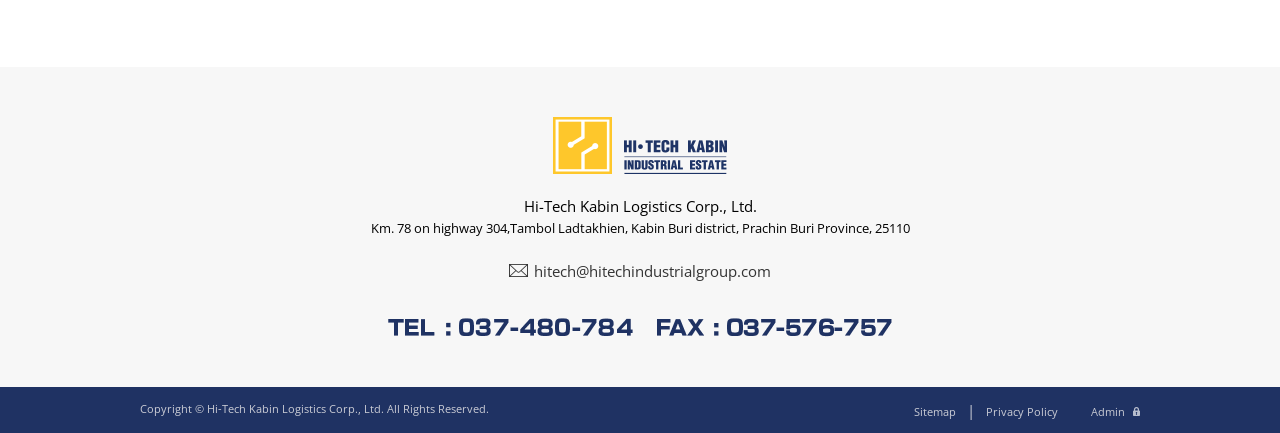Please answer the following question using a single word or phrase: 
What is the email address of the company?

hitech@hitechindustrialgroup.com